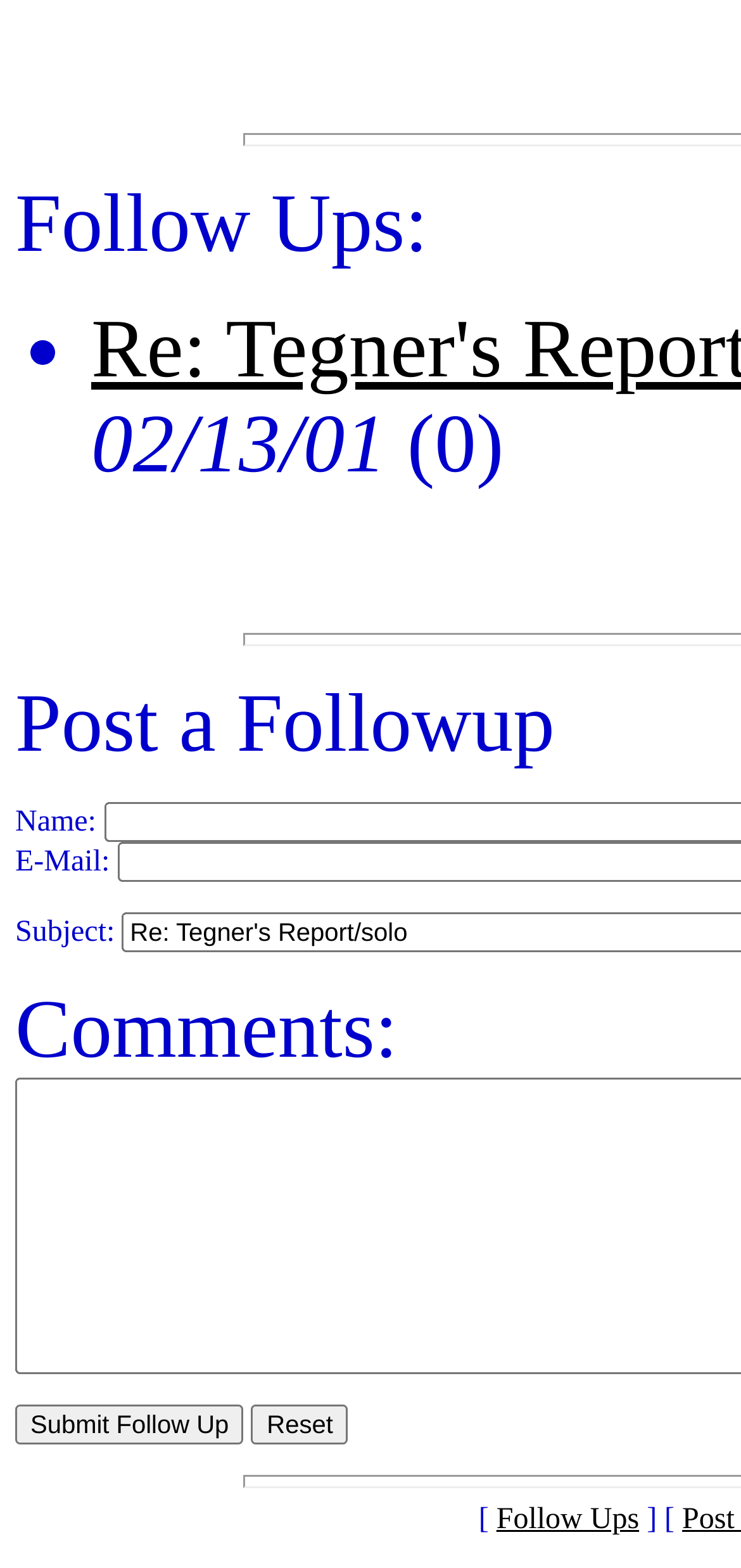Based on the image, please elaborate on the answer to the following question:
What information is required to submit a follow-up?

The webpage contains fields labeled 'Name:', 'E-Mail:', 'Subject:', and 'Comments:', which suggests that these pieces of information are required to submit a follow-up. The presence of these fields and their labels imply that they are necessary for the submission process.